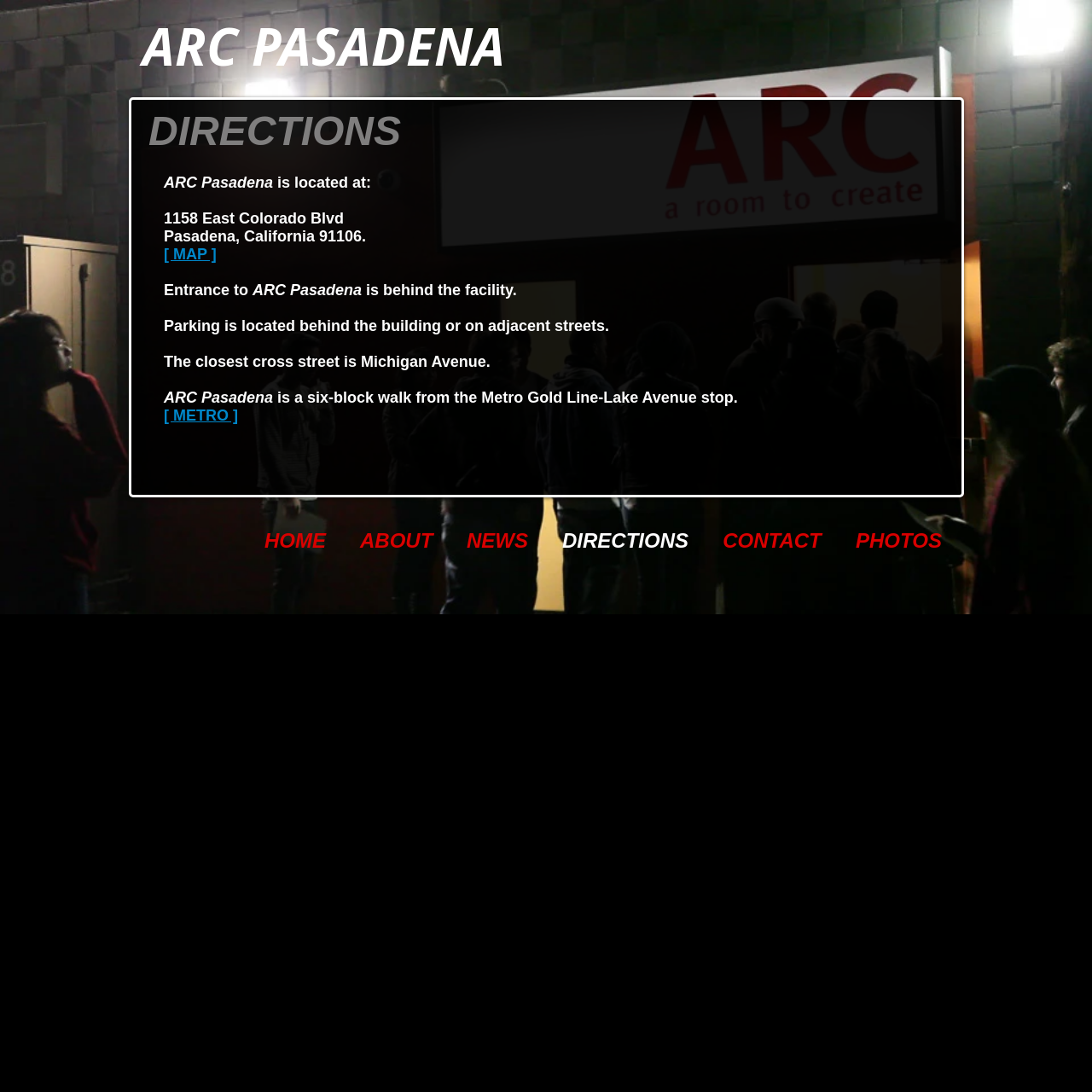Provide your answer to the question using just one word or phrase: What is behind the facility of ARC Pasadena?

Entrance